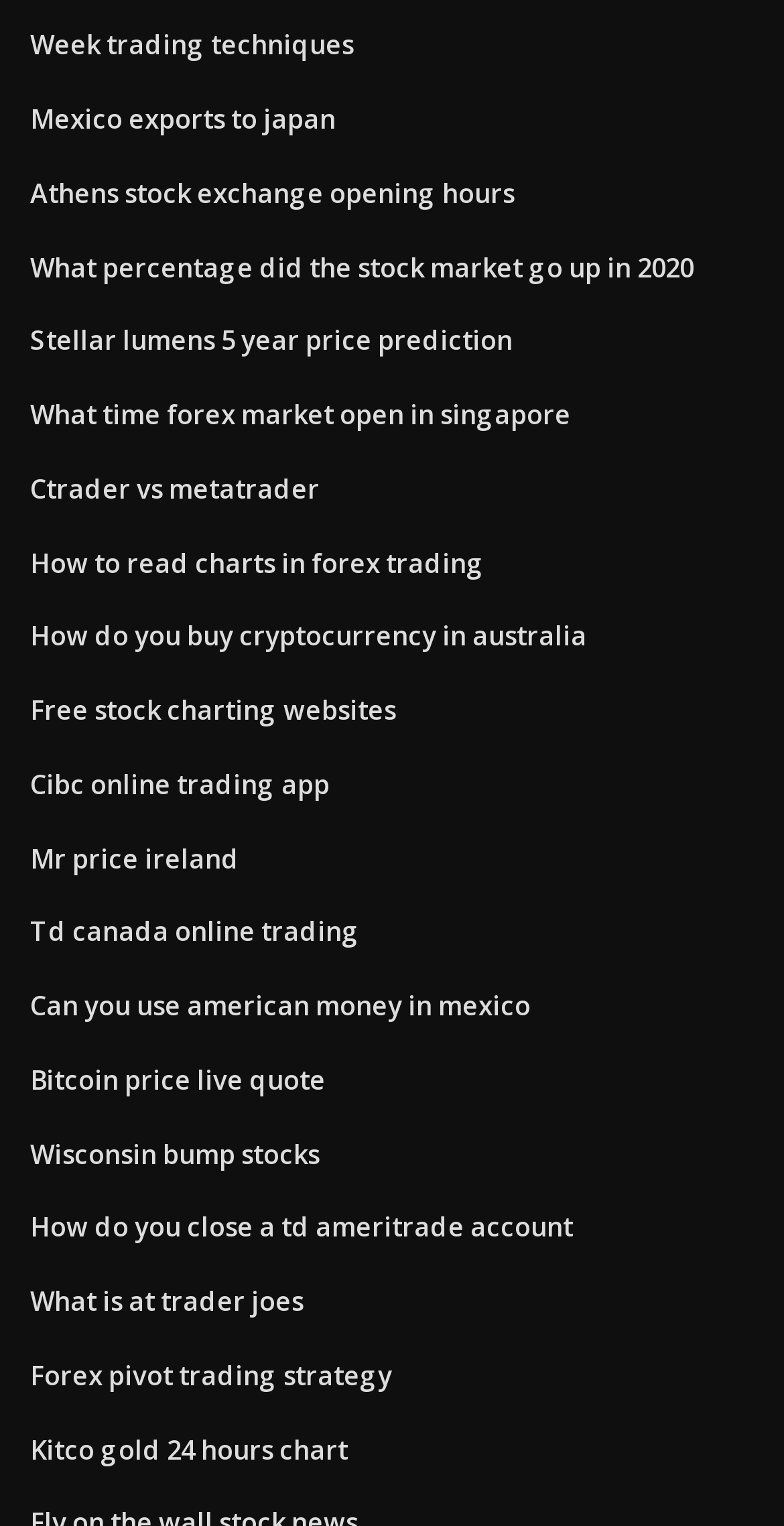Please give a succinct answer to the question in one word or phrase:
How many links are on the webpage?

30